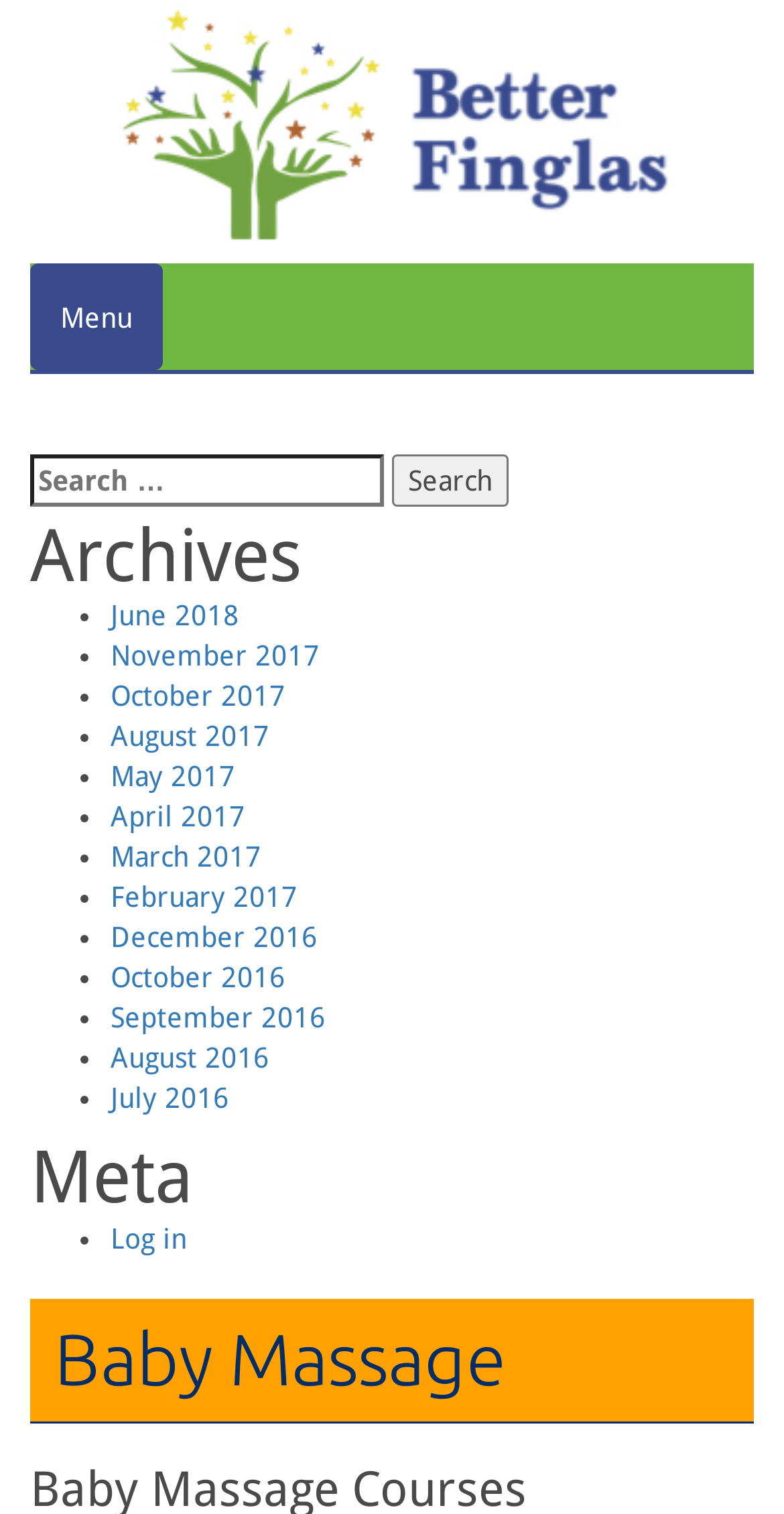Given the element description: "June 2018", predict the bounding box coordinates of the UI element it refers to, using four float numbers between 0 and 1, i.e., [left, top, right, bottom].

[0.141, 0.396, 0.305, 0.417]